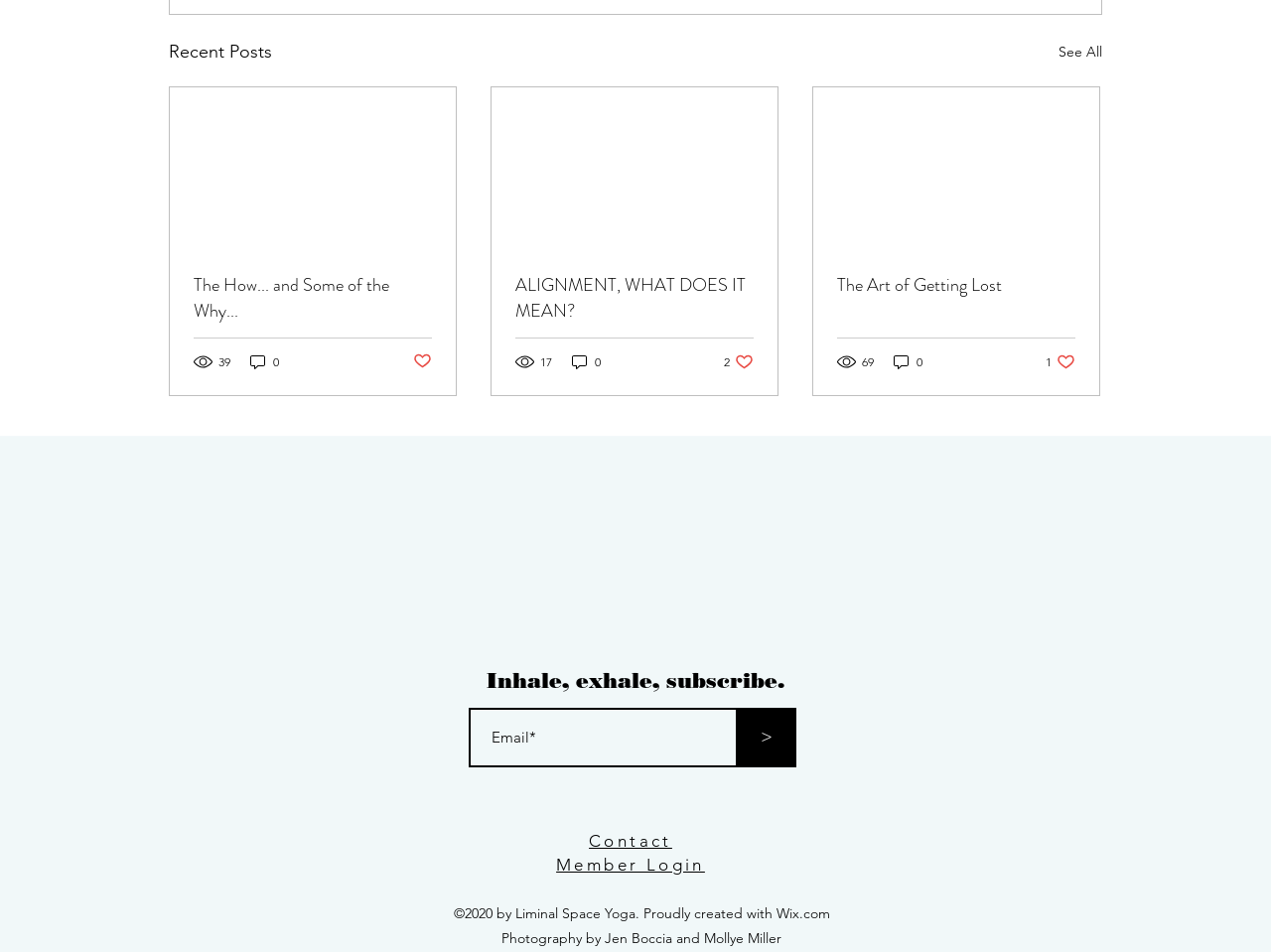Respond to the following question using a concise word or phrase: 
What is the name of the photographer?

Jen Boccia and Mollye Miller